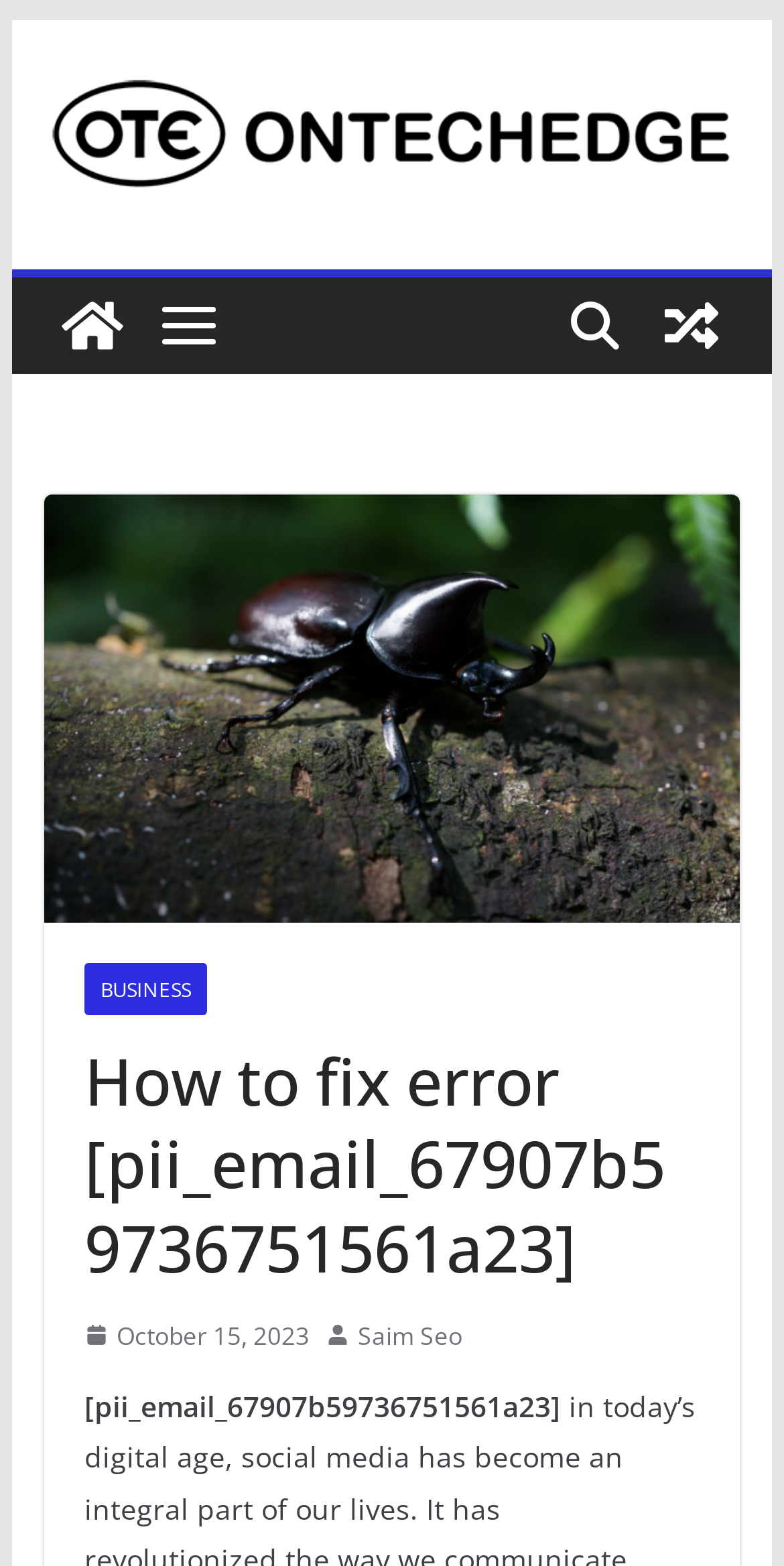Based on what you see in the screenshot, provide a thorough answer to this question: What is the logo of the website?

I determined the logo of the website by looking at the image element with the text 'logo', which is located at the top of the page. The image is linked to the text 'OnTechEdge', suggesting that OnTechEdge is the logo of the website.